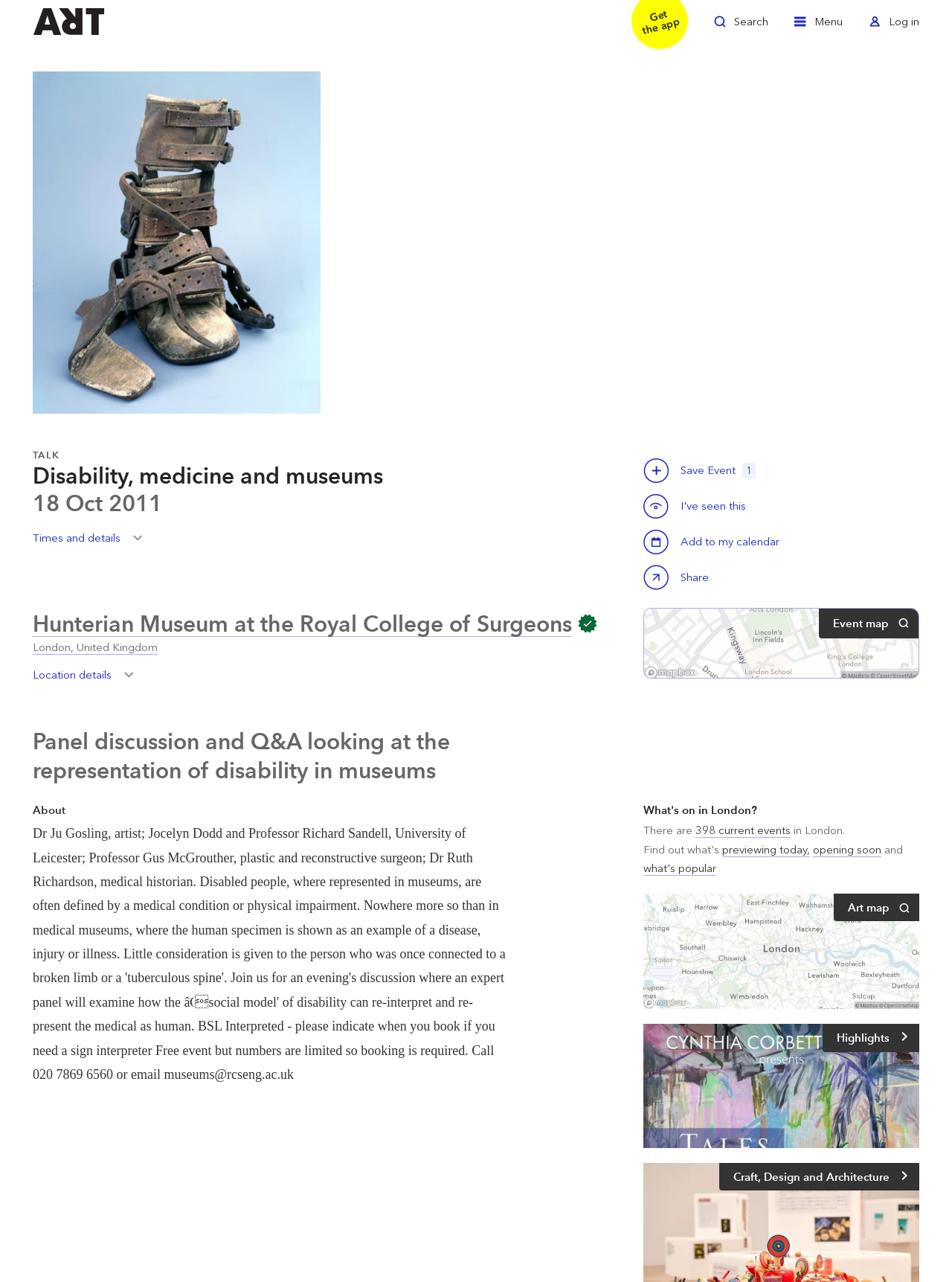What is the purpose of the 'Save this event' button?
Answer the question with a single word or phrase by looking at the picture.

To save the event